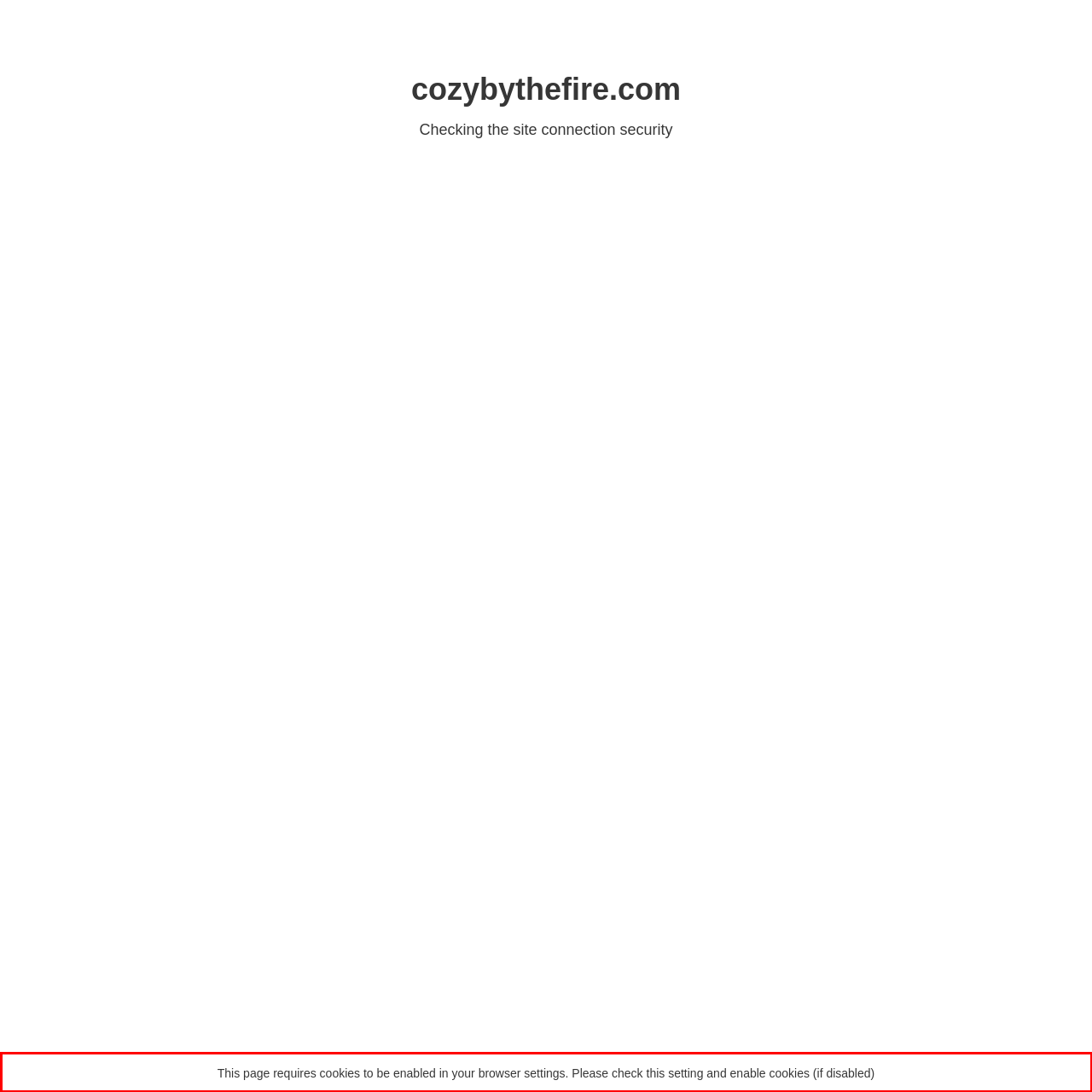Given the screenshot of a webpage, identify the red rectangle bounding box and recognize the text content inside it, generating the extracted text.

This page requires cookies to be enabled in your browser settings. Please check this setting and enable cookies (if disabled)